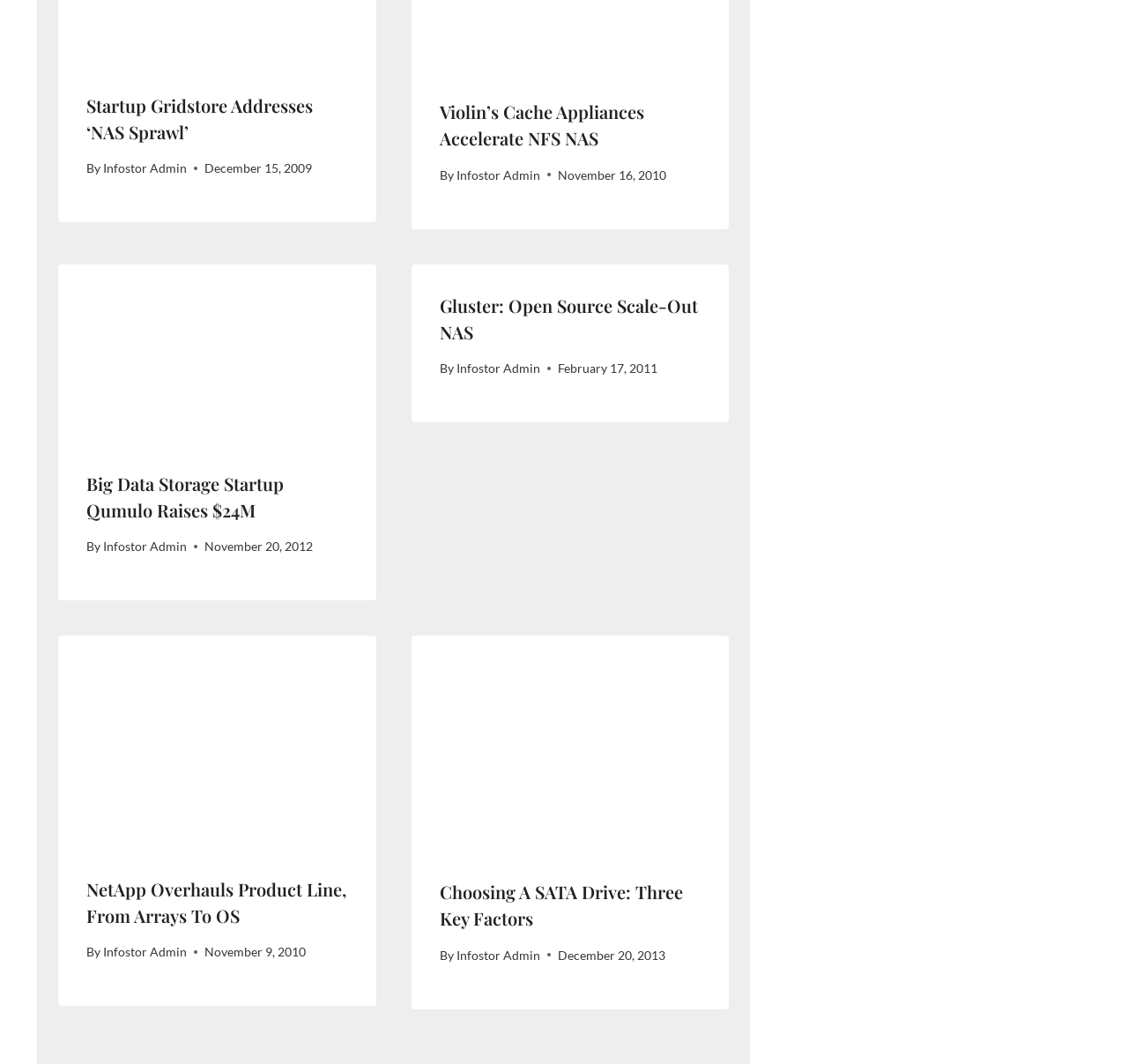Predict the bounding box coordinates for the UI element described as: "Infostor Admin". The coordinates should be four float numbers between 0 and 1, presented as [left, top, right, bottom].

[0.404, 0.339, 0.479, 0.353]